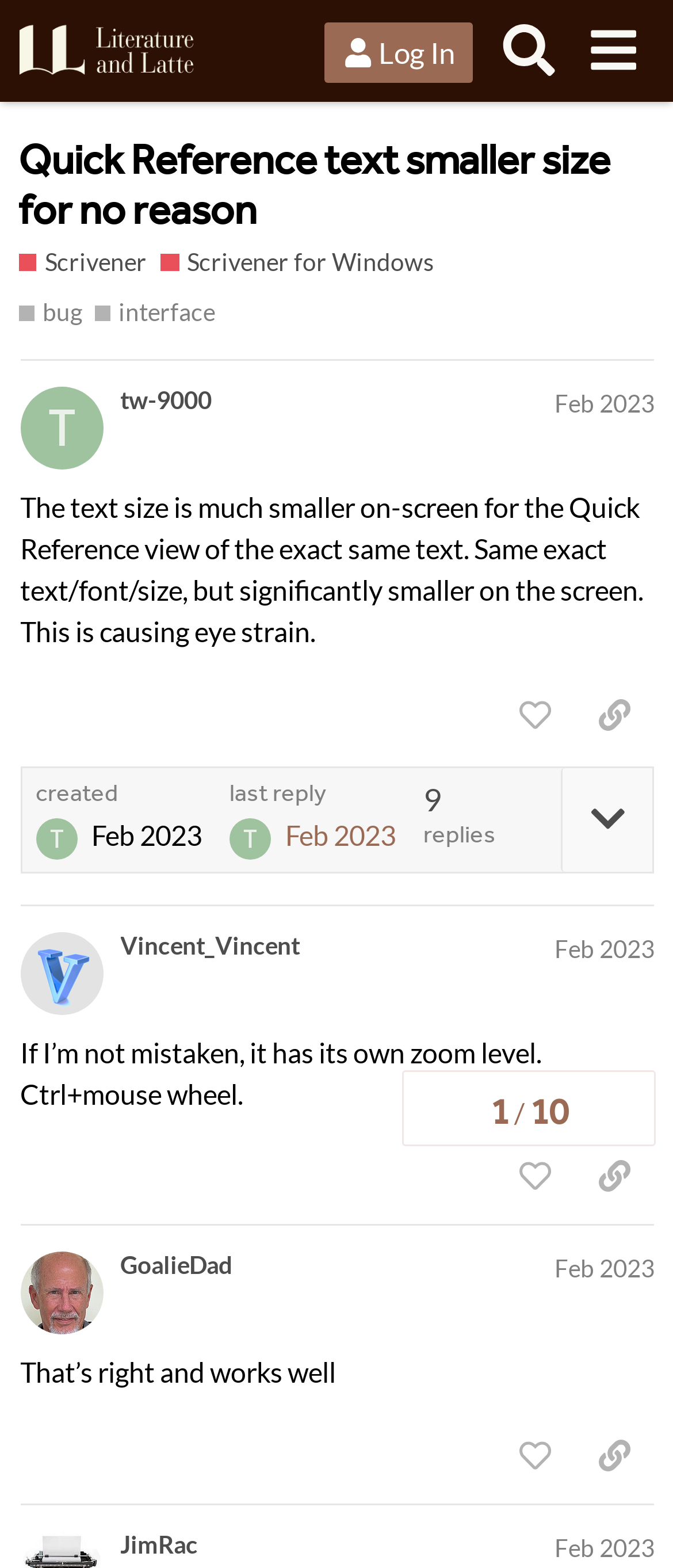How many buttons are there in the first post?
Please analyze the image and answer the question with as much detail as possible.

I looked at the first post region and counted the number of buttons, including 'like this post', 'copy a link to this post to clipboard', and '​', and there are 3 buttons in total.